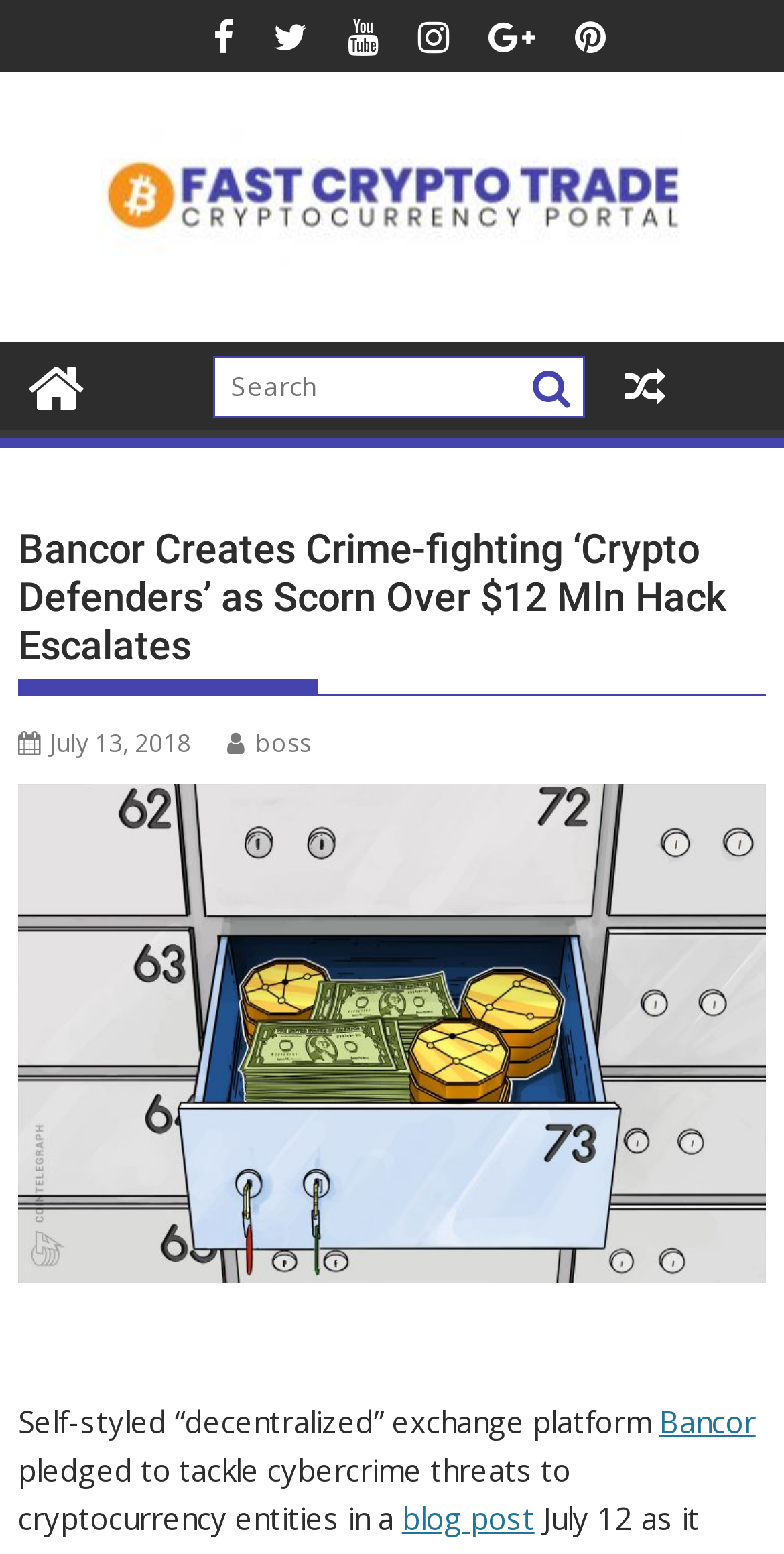Using the information in the image, give a detailed answer to the following question: What is the type of entities threatened by cybercrime?

I inferred the answer by reading the text element with the bounding box coordinates [0.023, 0.933, 0.728, 0.99], which says 'cybercrime threats to cryptocurrency entities'.